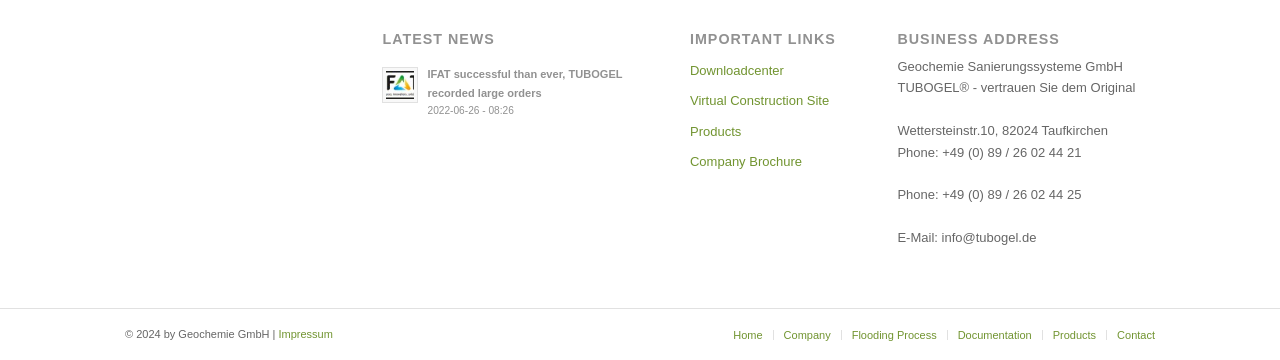Answer the question below with a single word or a brief phrase: 
What is the email address?

info@tubogel.de